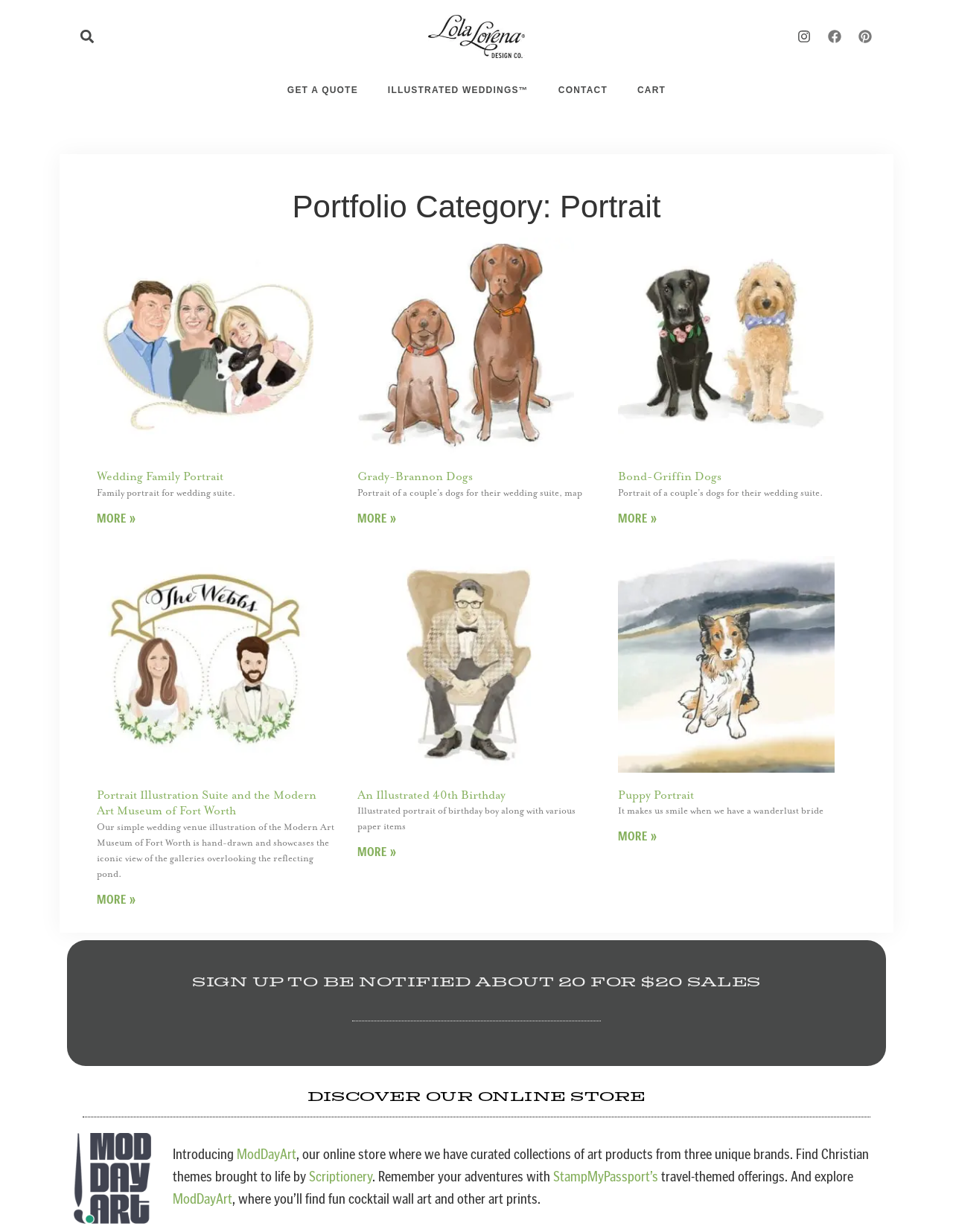Show the bounding box coordinates of the element that should be clicked to complete the task: "Search for something".

[0.078, 0.02, 0.344, 0.04]